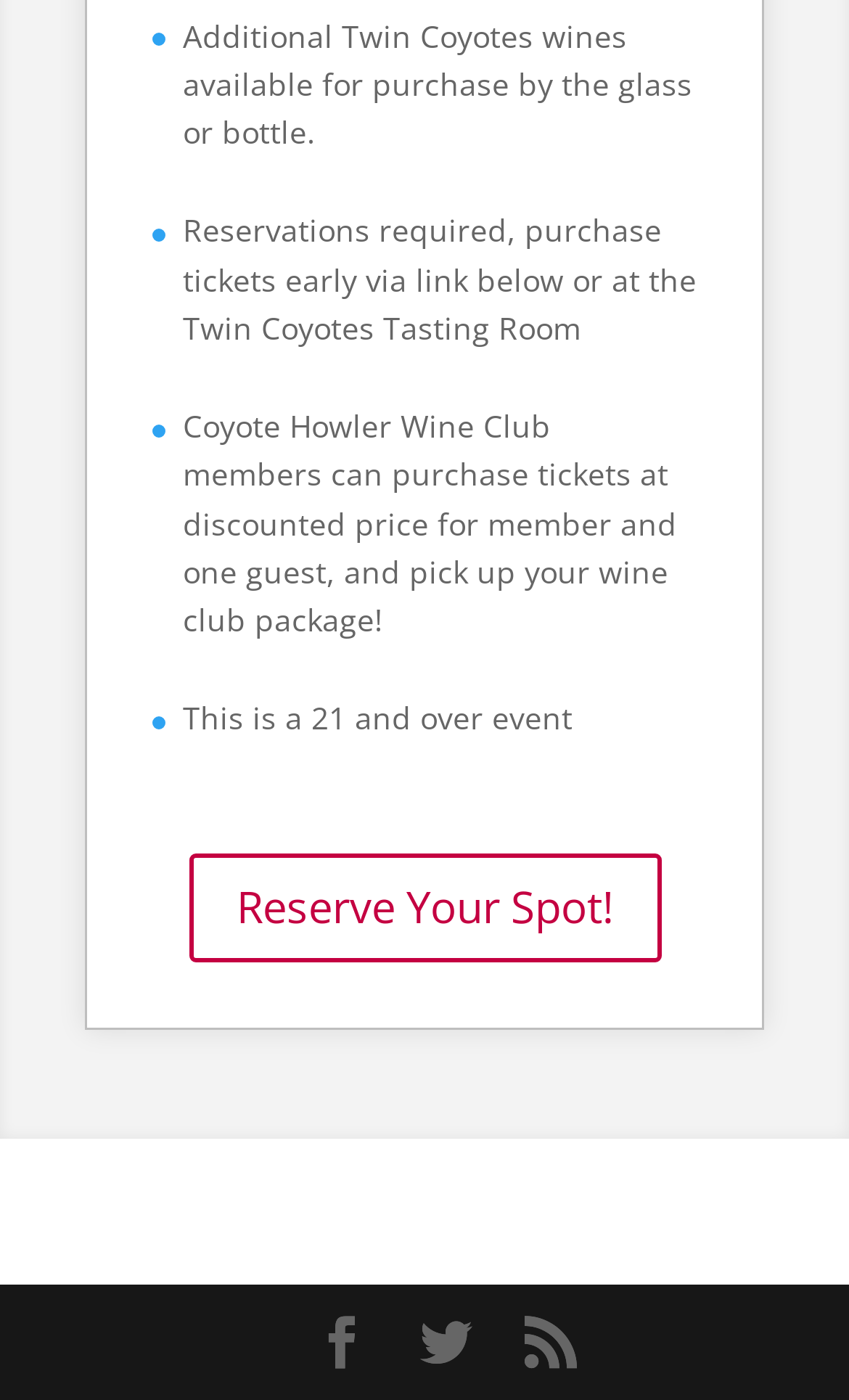From the given element description: "Reserve Your Spot!", find the bounding box for the UI element. Provide the coordinates as four float numbers between 0 and 1, in the order [left, top, right, bottom].

[0.222, 0.609, 0.778, 0.687]